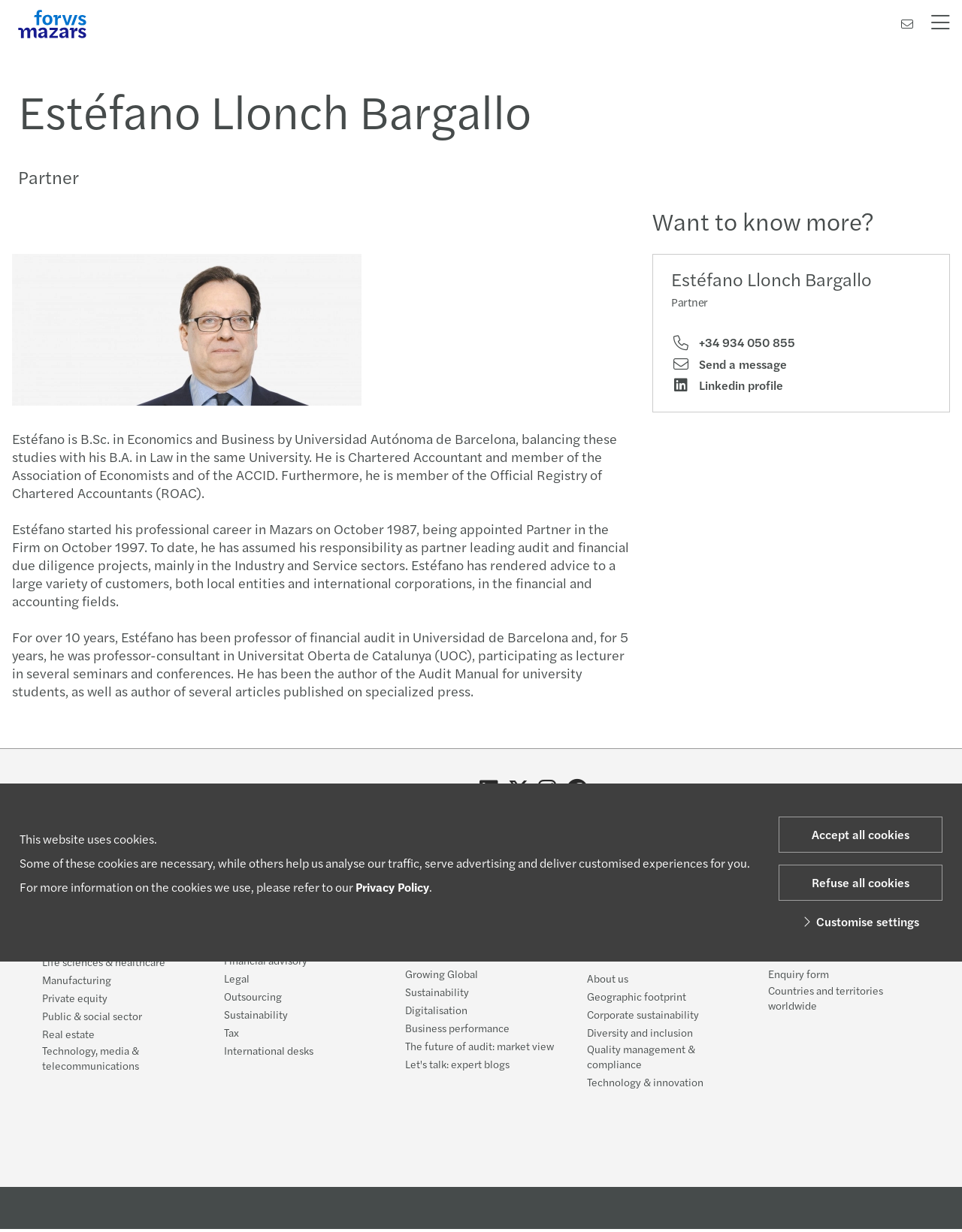Predict the bounding box of the UI element based on this description: "Enquiry form".

[0.799, 0.784, 0.862, 0.796]